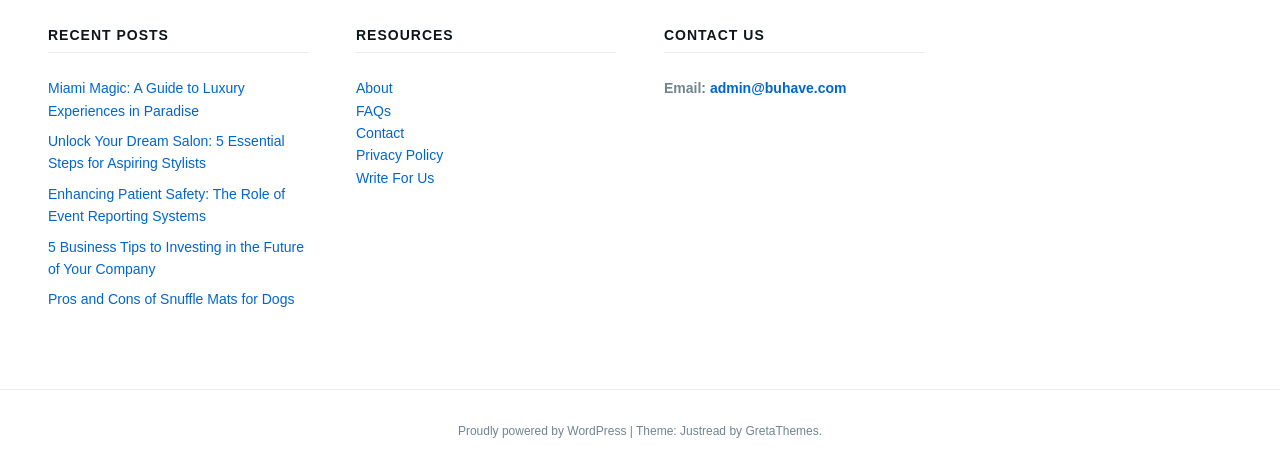Identify the coordinates of the bounding box for the element that must be clicked to accomplish the instruction: "Write for the website".

[0.278, 0.359, 0.339, 0.393]